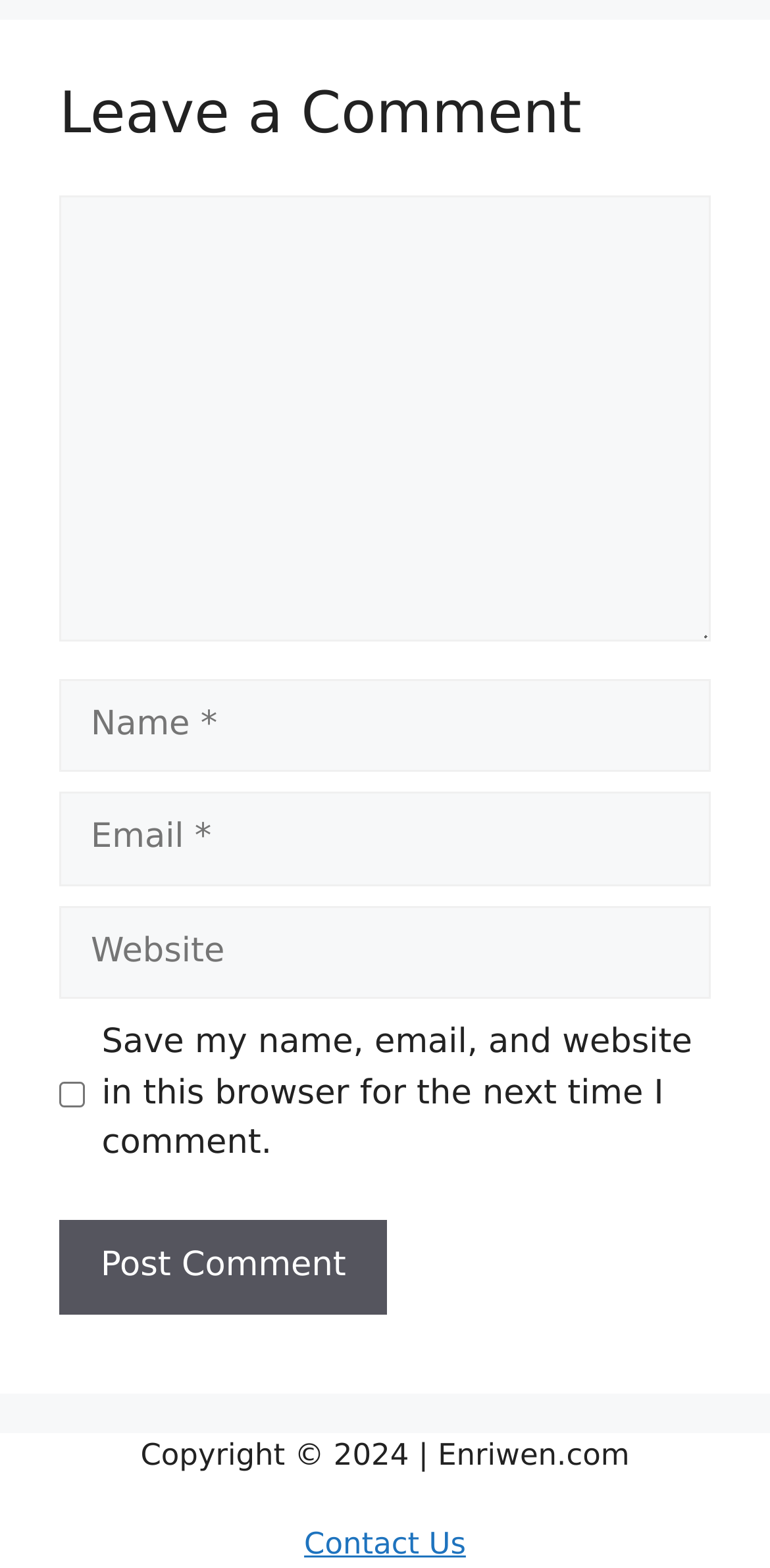What is the link at the bottom of the page?
Answer the question with a detailed explanation, including all necessary information.

The complementary element at the bottom of the page contains a link labeled 'Contact Us', which suggests that it allows users to access a page for contacting the website owner or administrator.